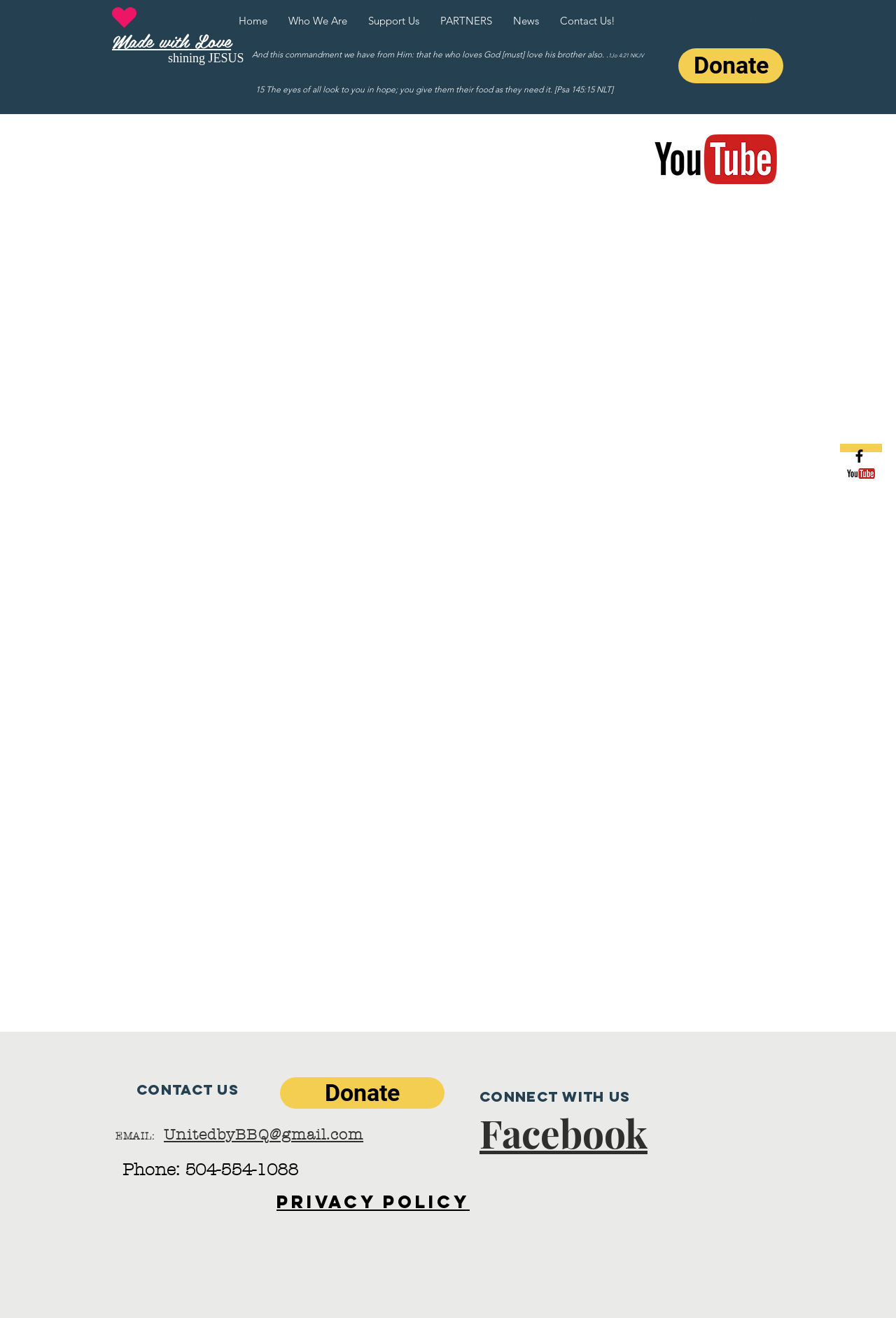Please find the bounding box coordinates of the clickable region needed to complete the following instruction: "Click on Contact Us!". The bounding box coordinates must consist of four float numbers between 0 and 1, i.e., [left, top, right, bottom].

[0.613, 0.008, 0.698, 0.024]